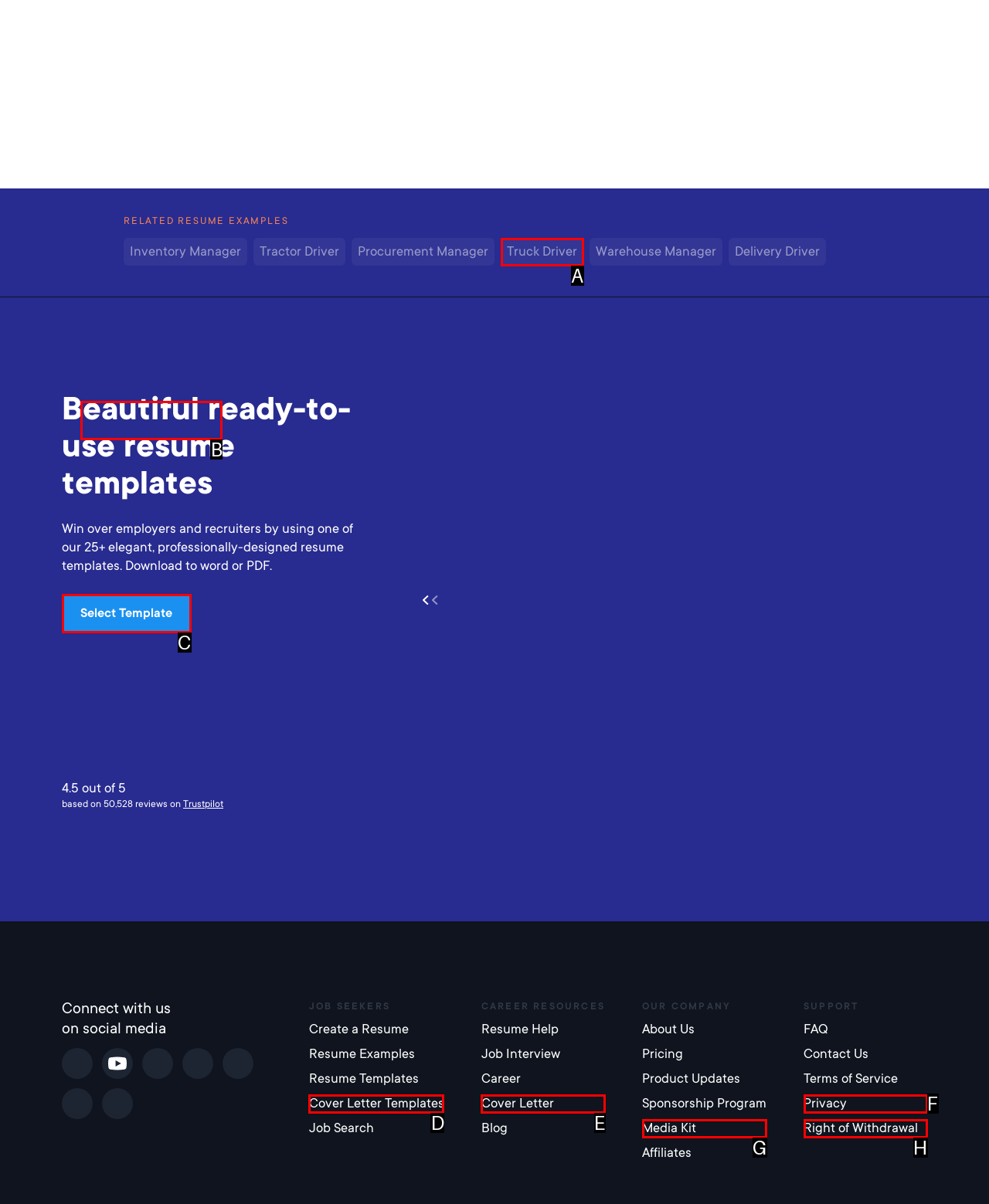Which option best describes: Right of Withdrawal
Respond with the letter of the appropriate choice.

H